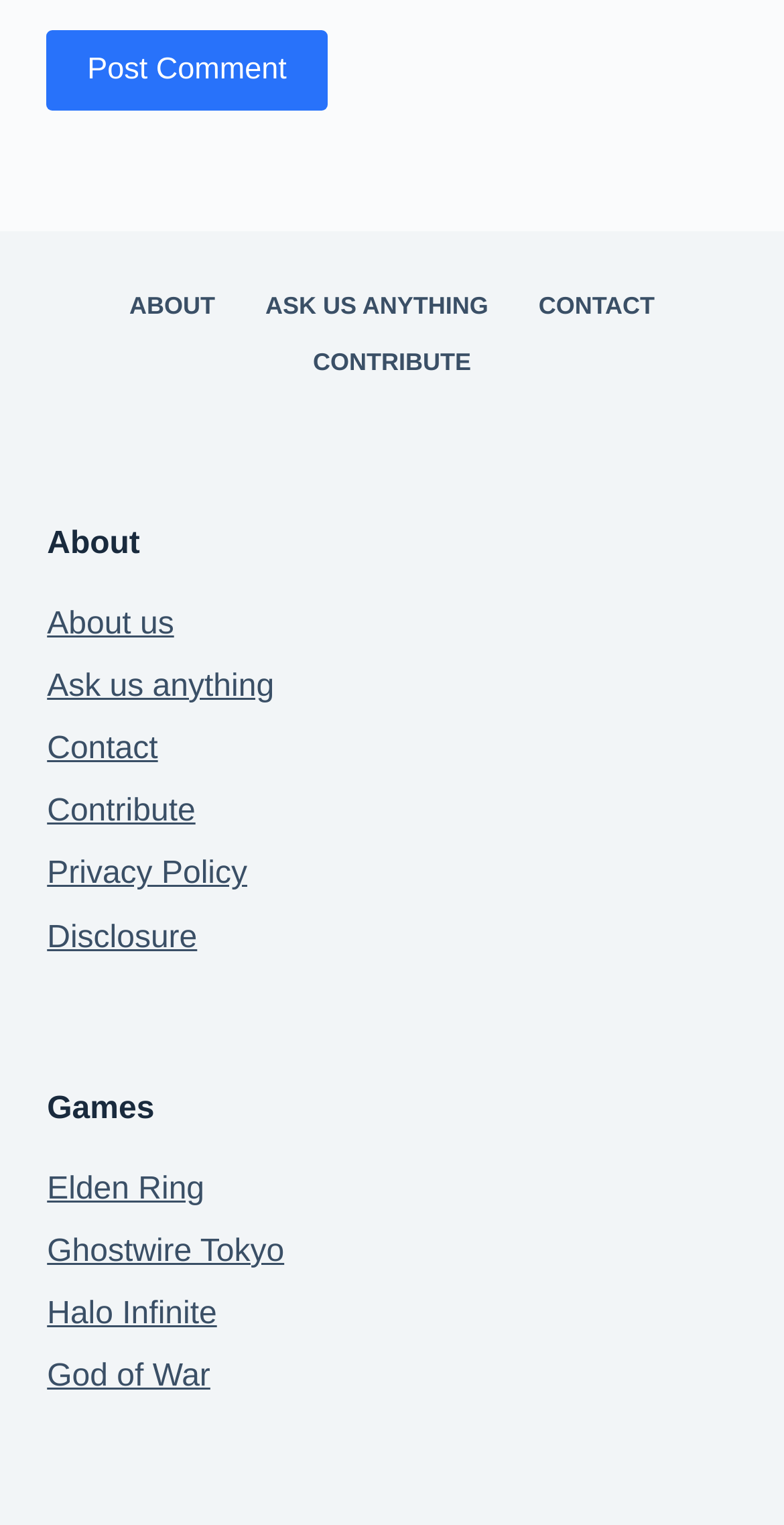What is the first menu item in the footer?
Give a one-word or short phrase answer based on the image.

ABOUT